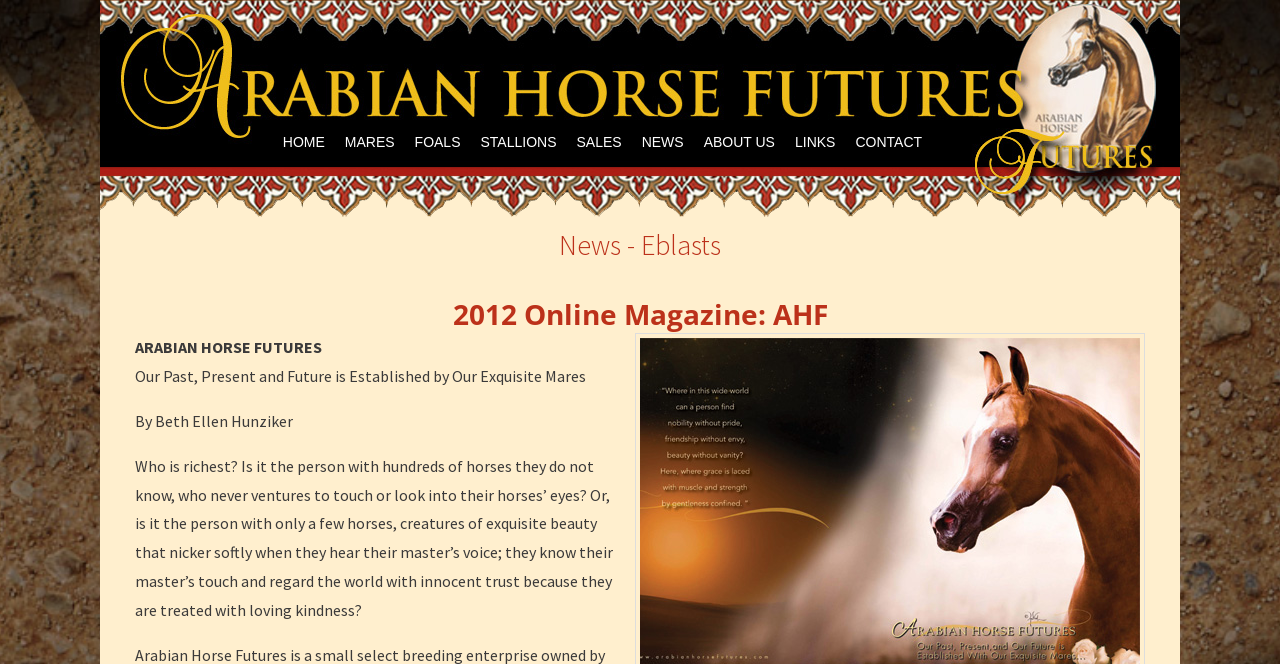Provide the bounding box coordinates for the specified HTML element described in this description: "ABOUT US". The coordinates should be four float numbers ranging from 0 to 1, in the format [left, top, right, bottom].

[0.542, 0.175, 0.613, 0.257]